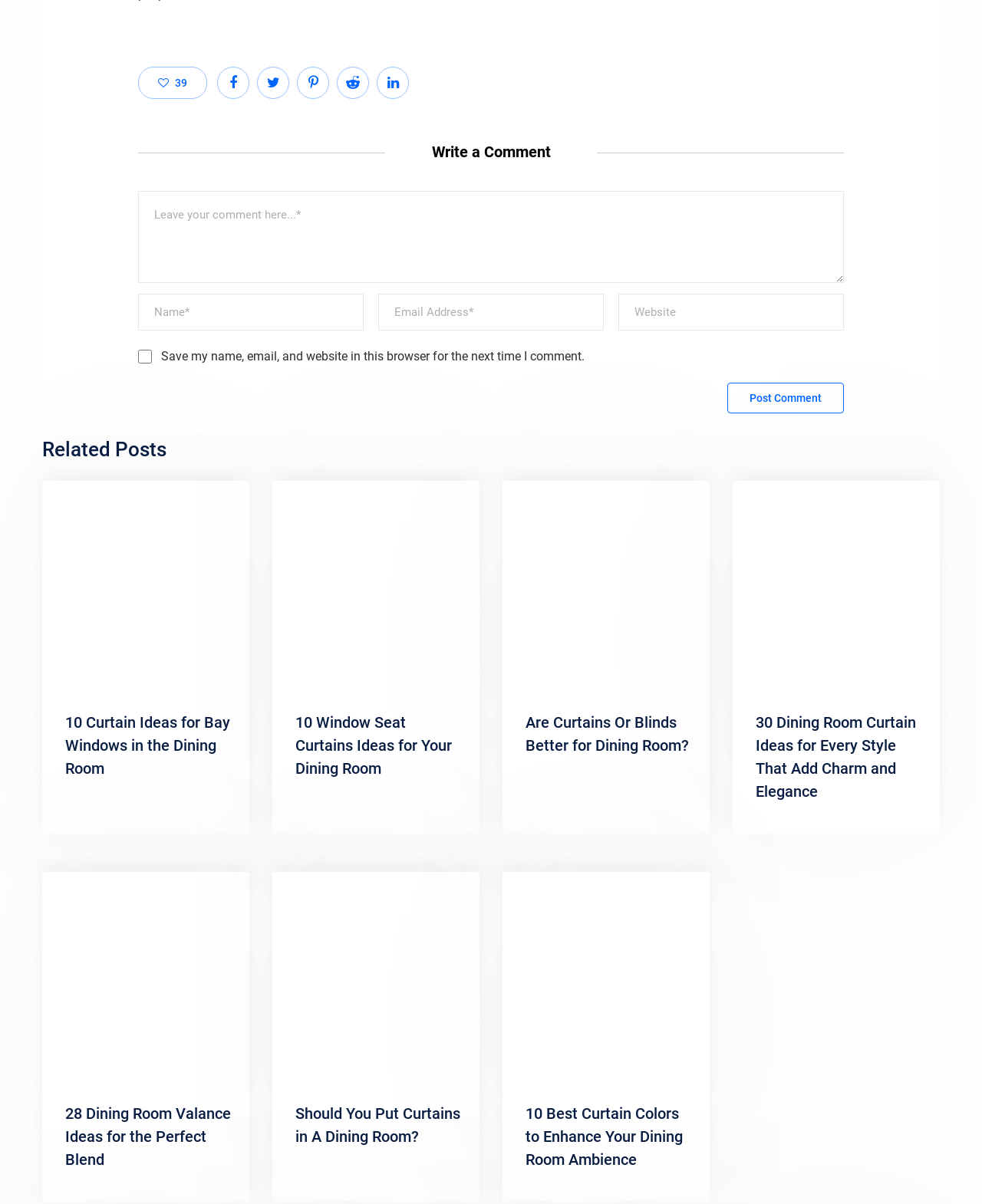Please mark the bounding box coordinates of the area that should be clicked to carry out the instruction: "Write a comment".

[0.141, 0.114, 0.859, 0.139]